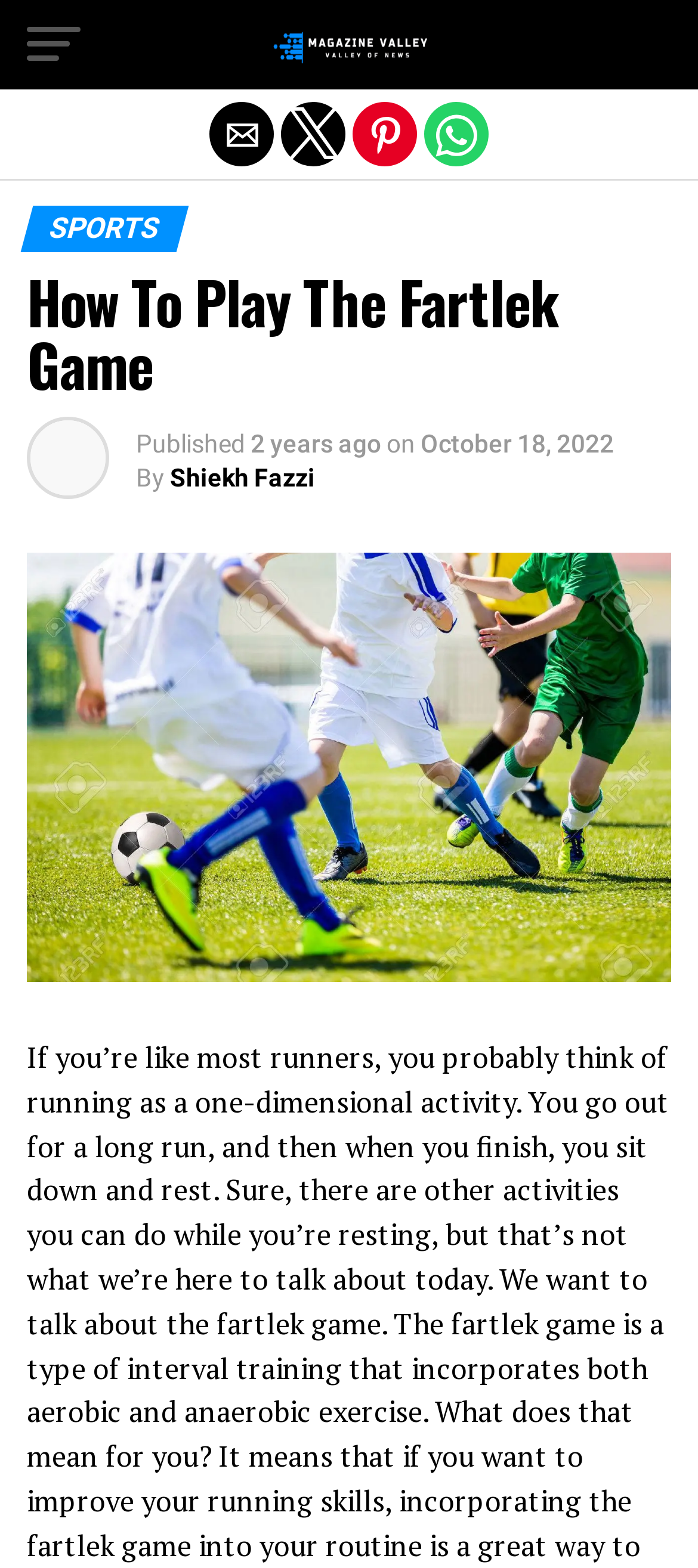Mark the bounding box of the element that matches the following description: "Shiekh Fazzi".

[0.244, 0.296, 0.451, 0.314]